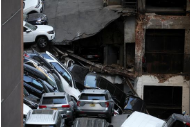Give an in-depth summary of the scene depicted in the image.

The image depicts the aftermath of a garage collapse in New York, showcasing a chaotic scene filled with an entangled mass of vehicles. Several cars, including multiple SUVs, are piled atop one another, exposing the severe impact of the structural failure. In the background, the remnants of the garage's walls and ceiling can be seen, emphasizing the extent of the damage. This incident, which resulted in critical injuries and one fatality, highlights the risks associated with aging infrastructure and the potential consequences for urban environments.